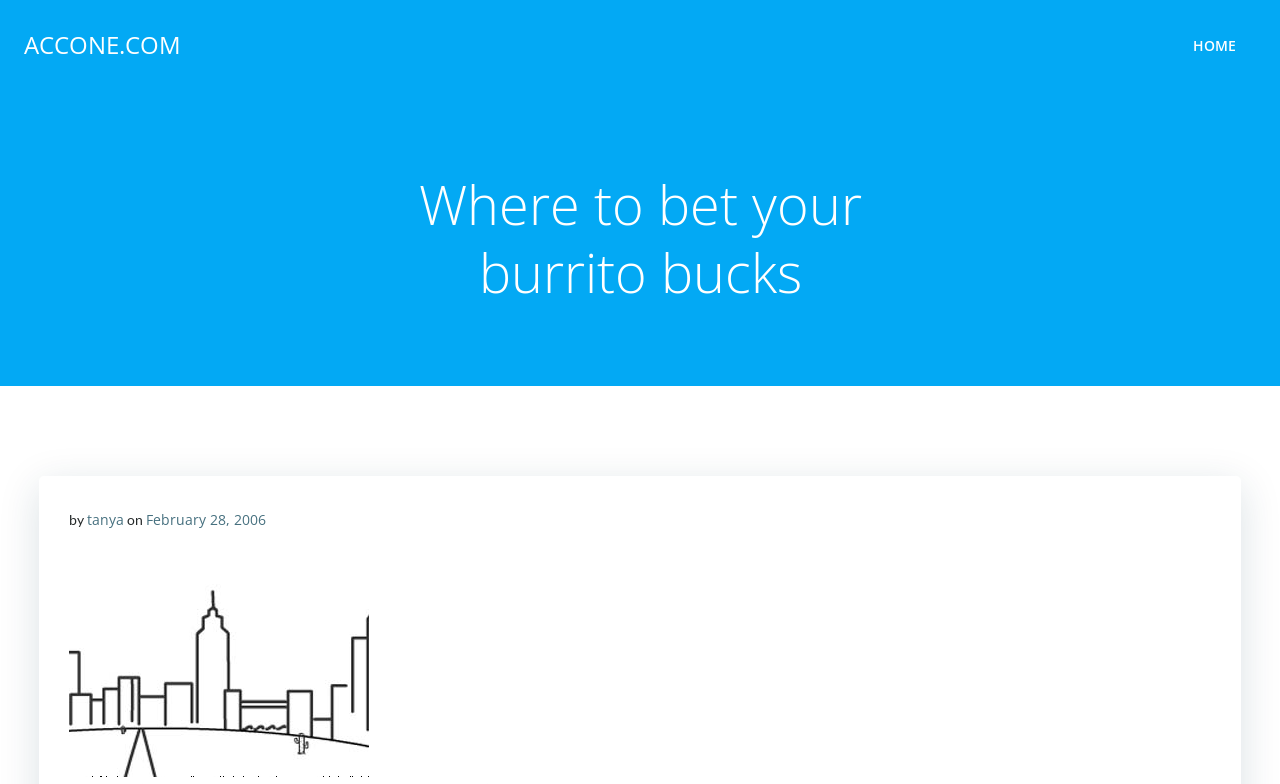What is the name of the author?
Using the image, respond with a single word or phrase.

tanya